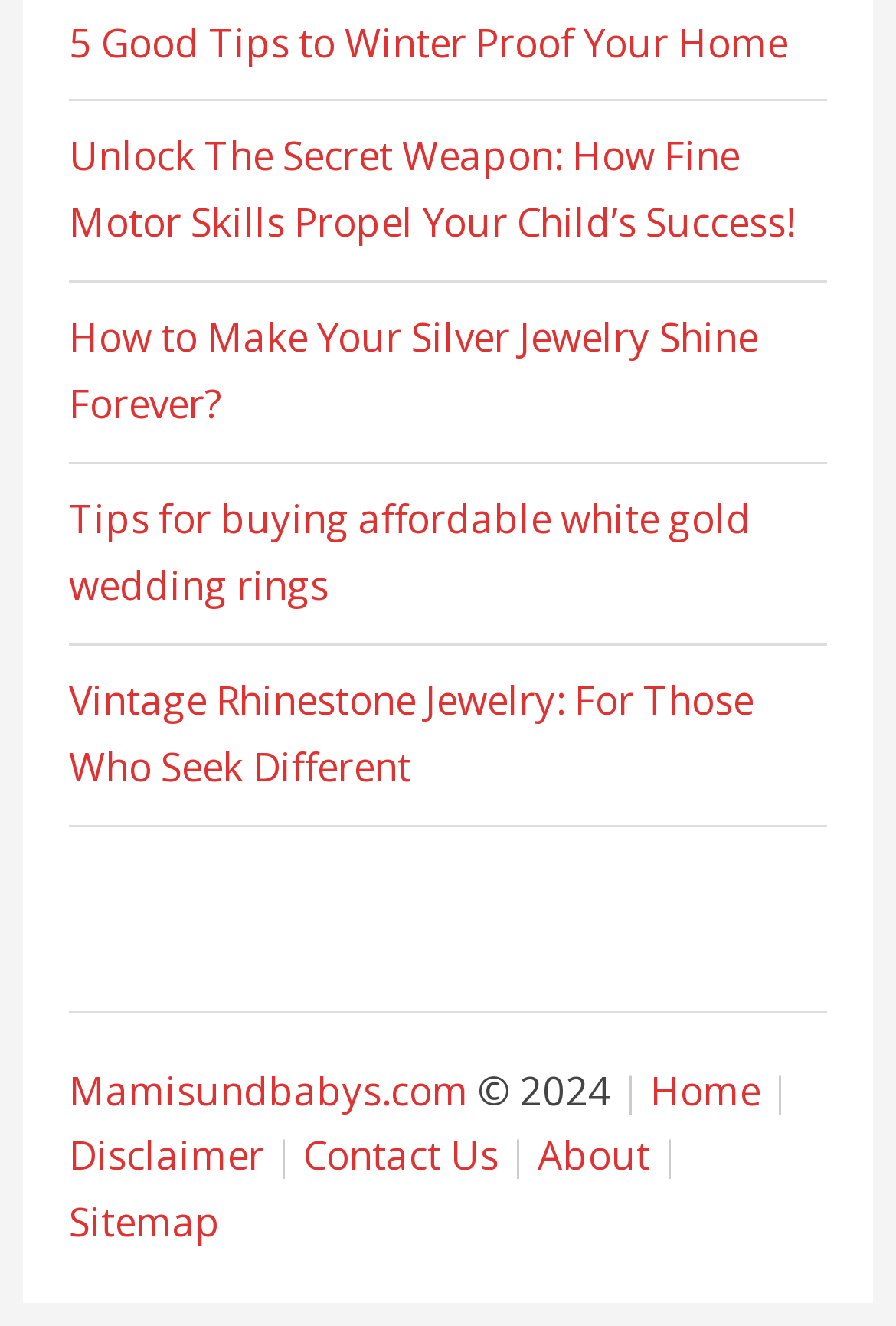Identify the bounding box coordinates of the element to click to follow this instruction: 'Visit the homepage'. Ensure the coordinates are four float values between 0 and 1, provided as [left, top, right, bottom].

[0.692, 0.802, 0.849, 0.842]